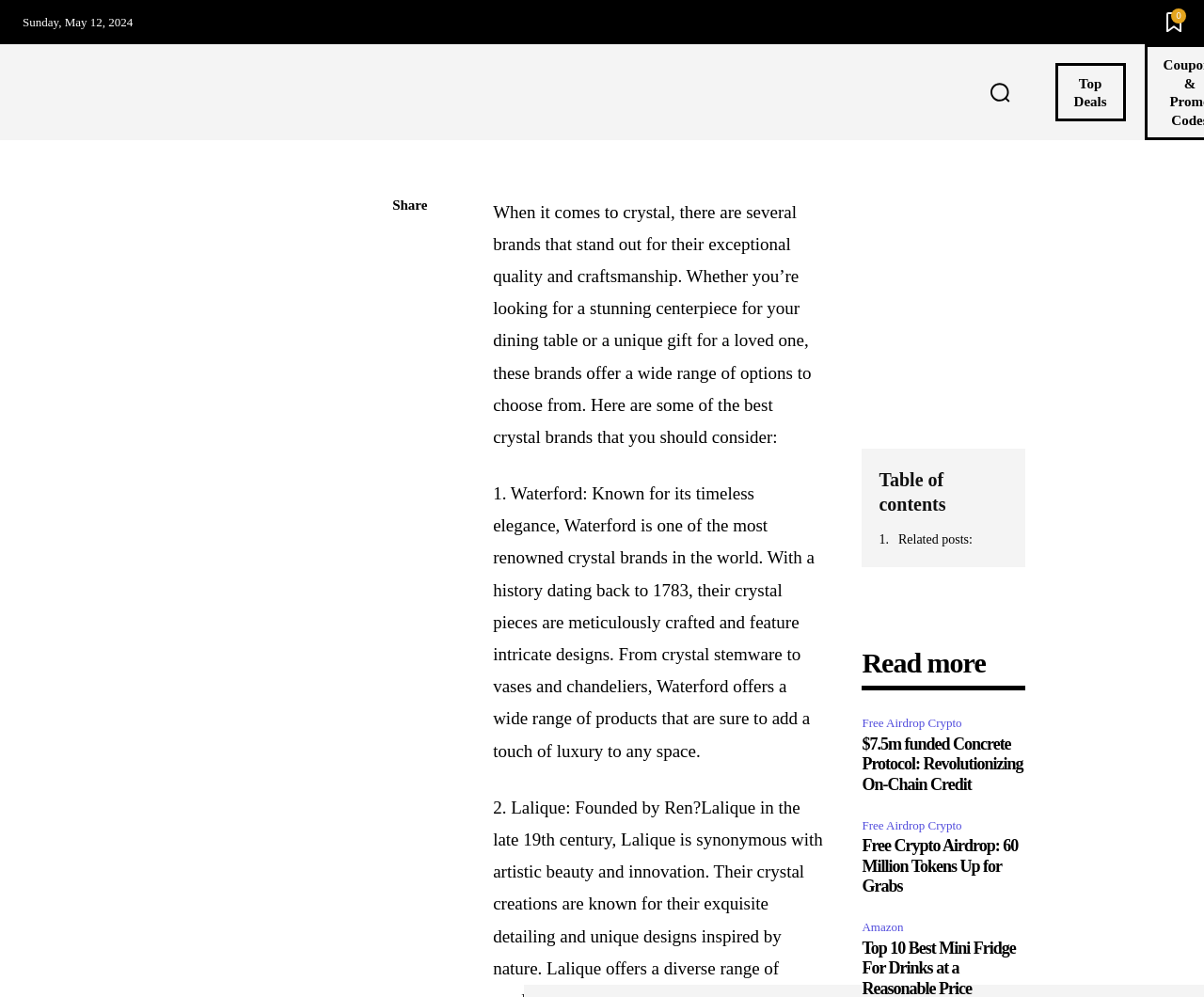Can you find the bounding box coordinates of the area I should click to execute the following instruction: "Search for something"?

[0.808, 0.065, 0.853, 0.12]